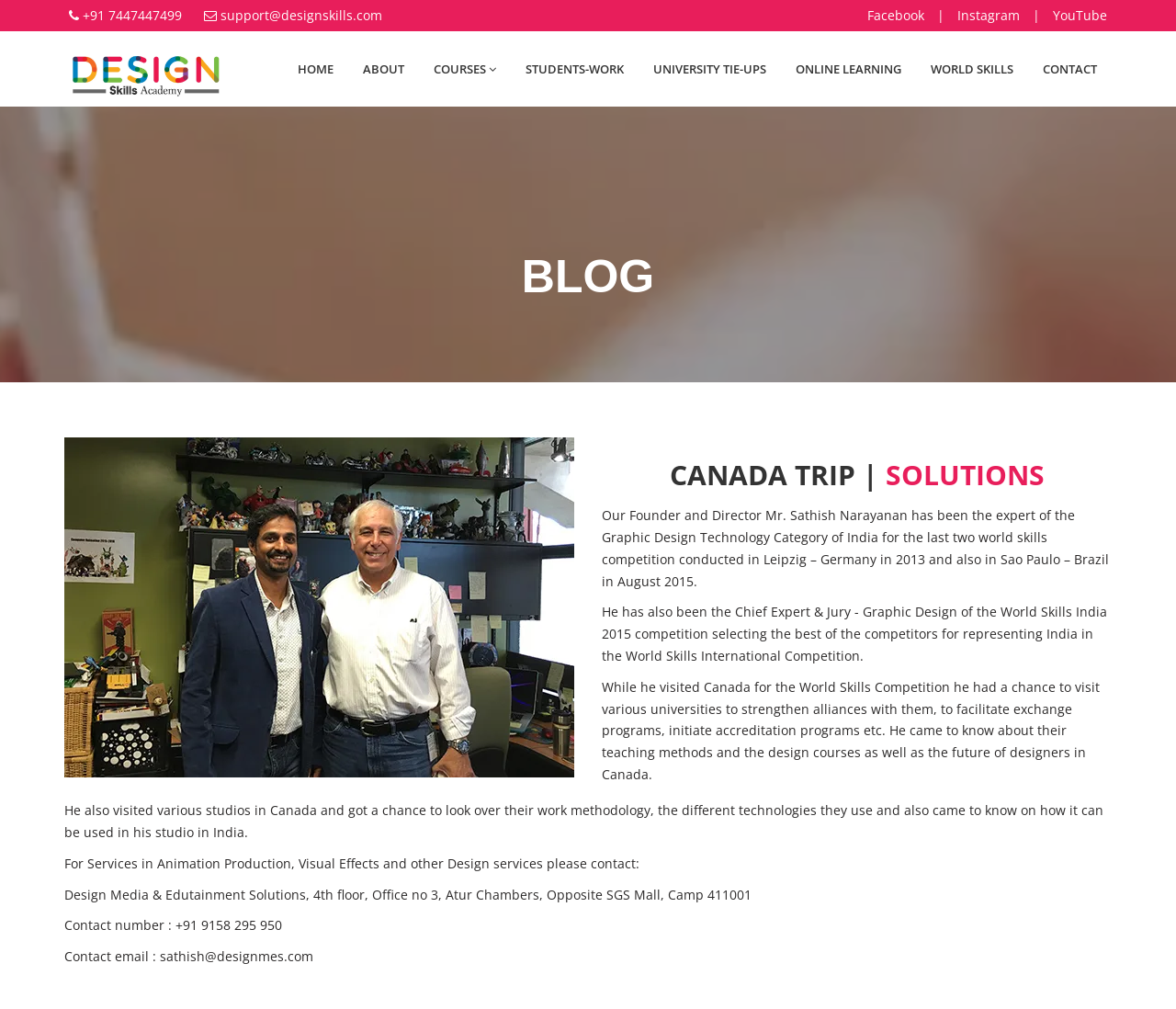Please identify the bounding box coordinates of the clickable area that will allow you to execute the instruction: "Click the Facebook link".

[0.738, 0.006, 0.786, 0.024]